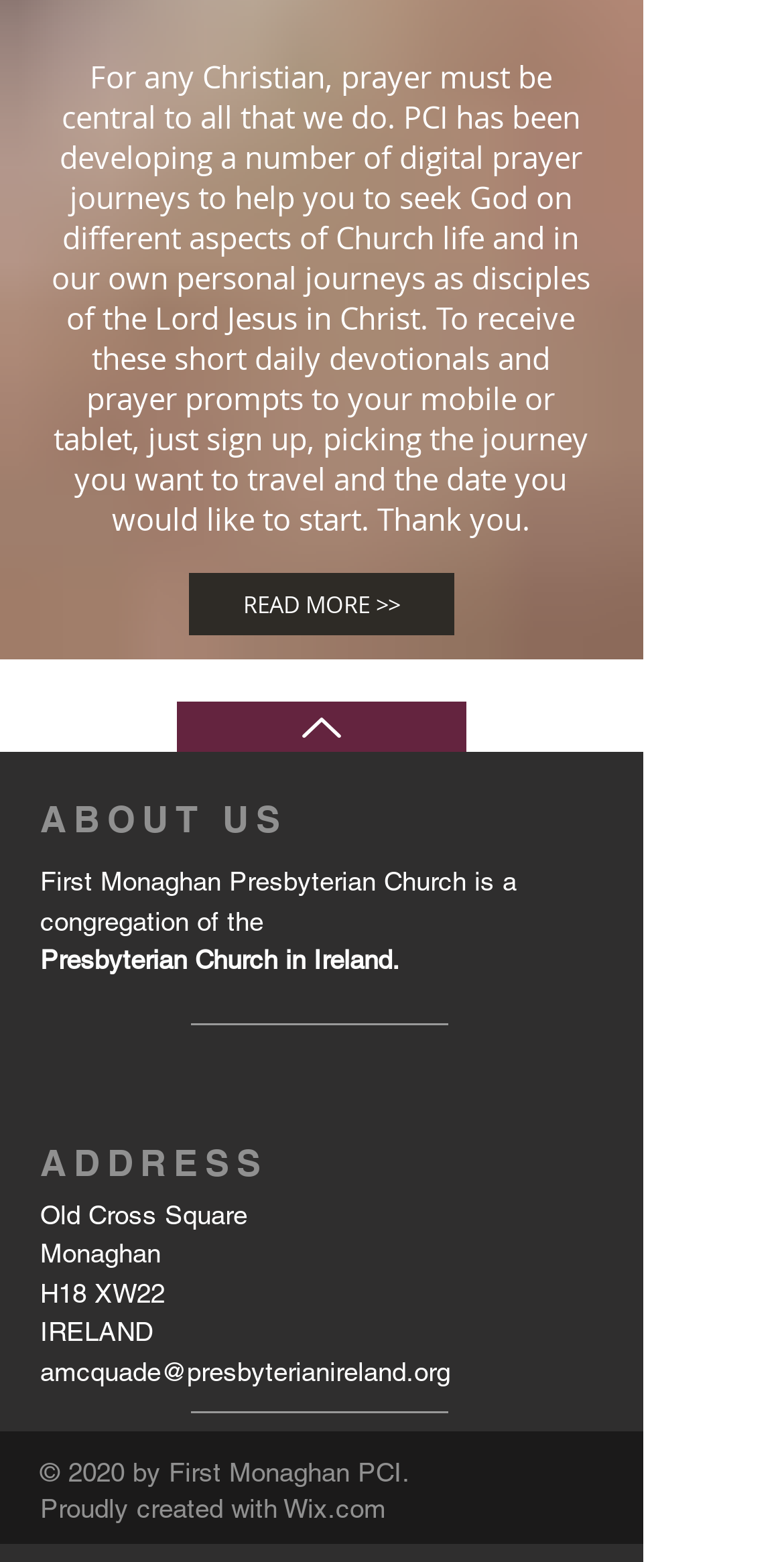Provide a single word or phrase answer to the question: 
Where is First Monaghan Presbyterian Church located?

Old Cross Square, H18 XW22, IRELAND